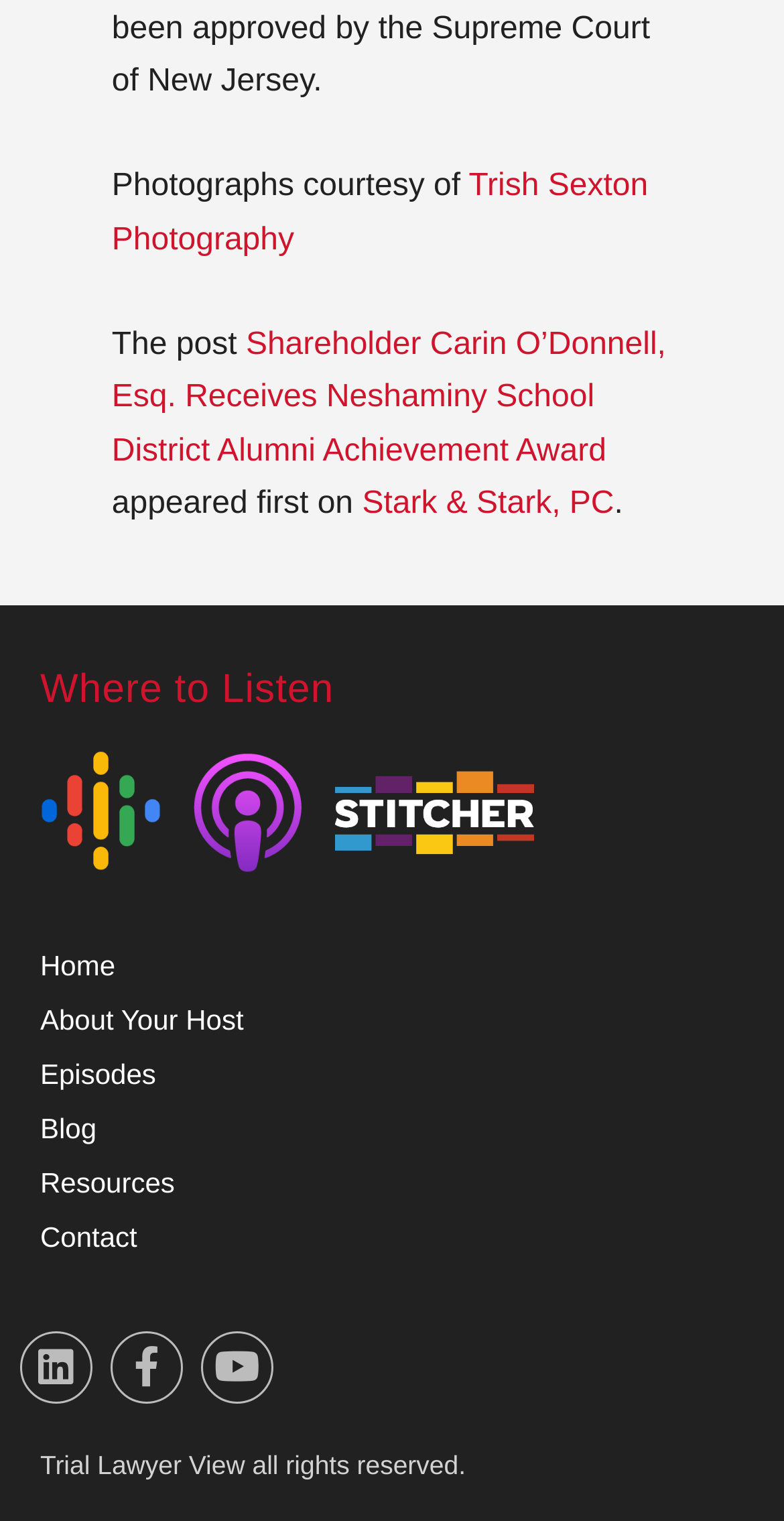Determine the bounding box coordinates of the UI element described by: "alt="Listen on Apple Podcast"".

[0.238, 0.494, 0.392, 0.573]